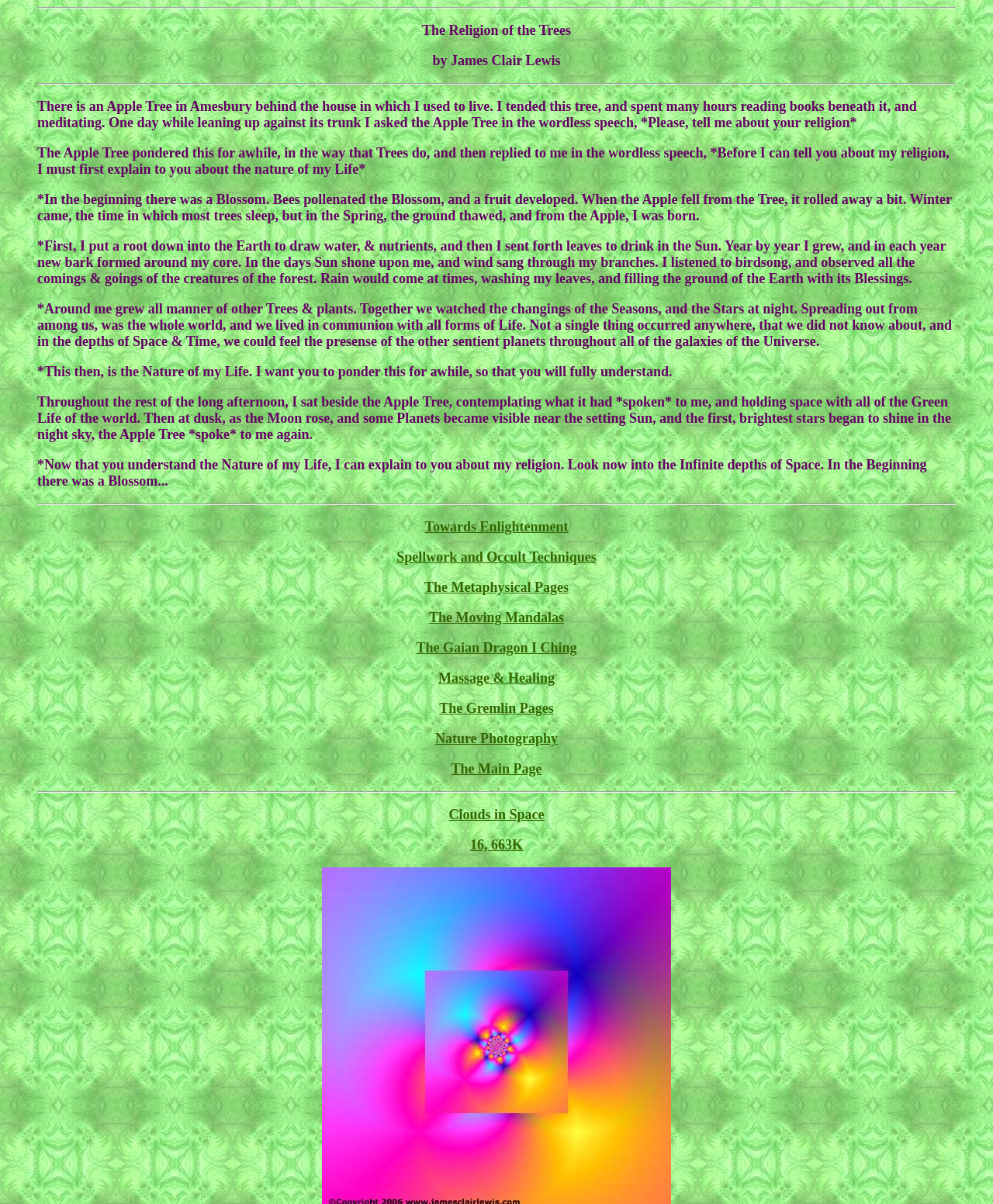Pinpoint the bounding box coordinates of the area that should be clicked to complete the following instruction: "Contact the support team". The coordinates must be given as four float numbers between 0 and 1, i.e., [left, top, right, bottom].

None